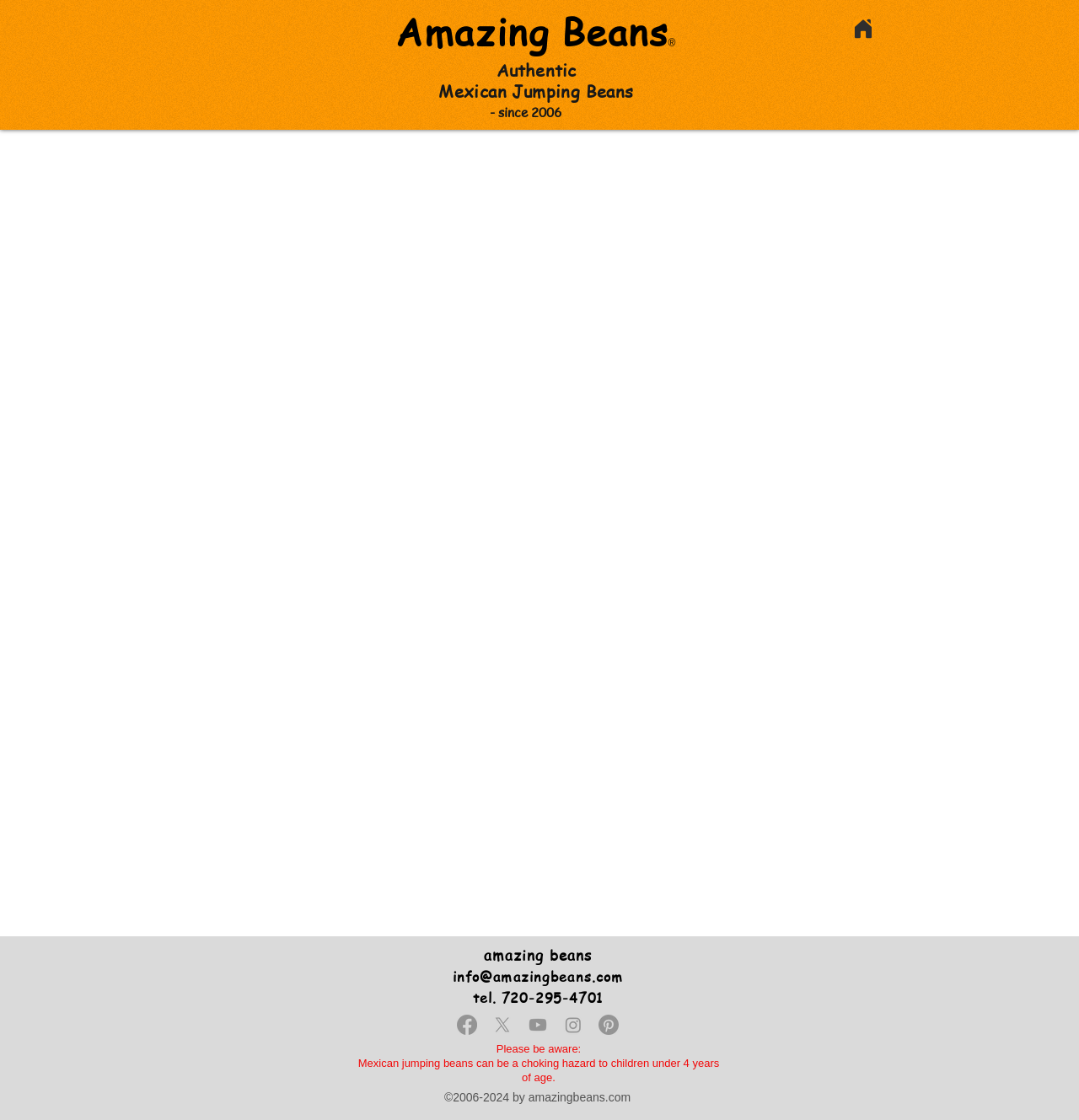Determine the bounding box coordinates of the clickable area required to perform the following instruction: "Click on the Amazing Beans link". The coordinates should be represented as four float numbers between 0 and 1: [left, top, right, bottom].

[0.367, 0.011, 0.627, 0.049]